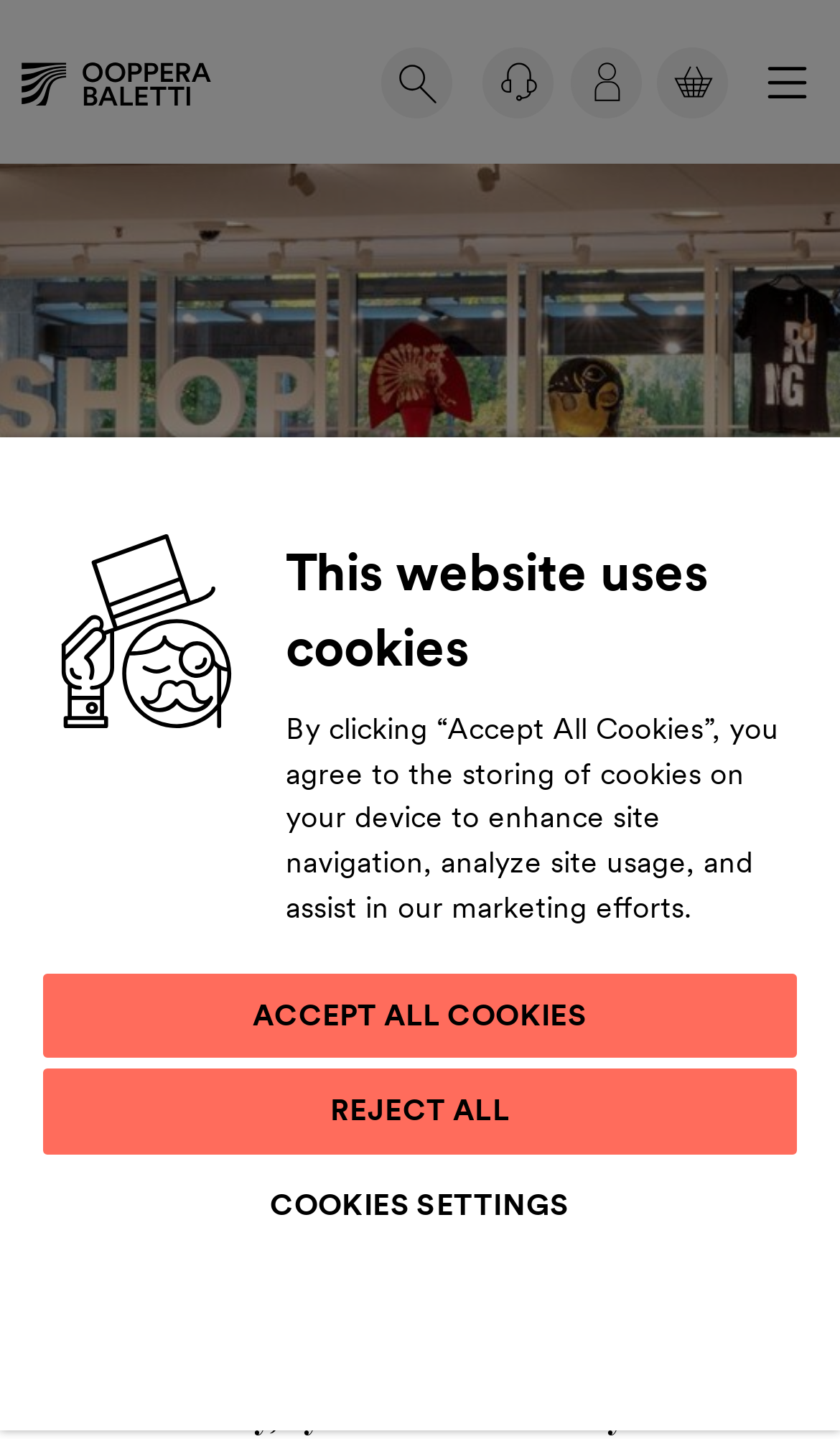Please give a succinct answer to the question in one word or phrase:
How many buttons are in the main navigation?

4